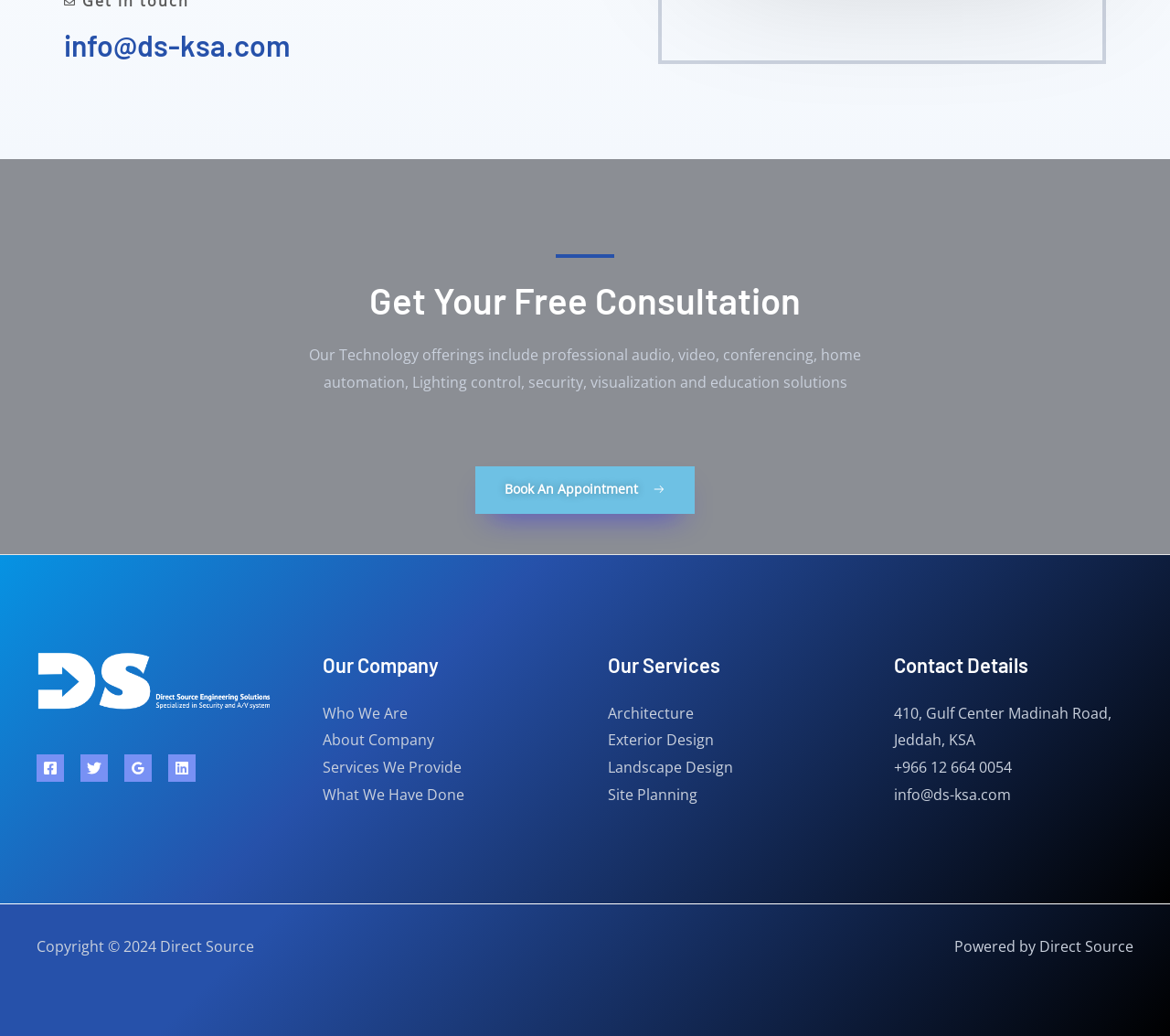Respond to the following question using a concise word or phrase: 
What is the company's physical address?

410, Gulf Center Madinah Road, Jeddah, KSA